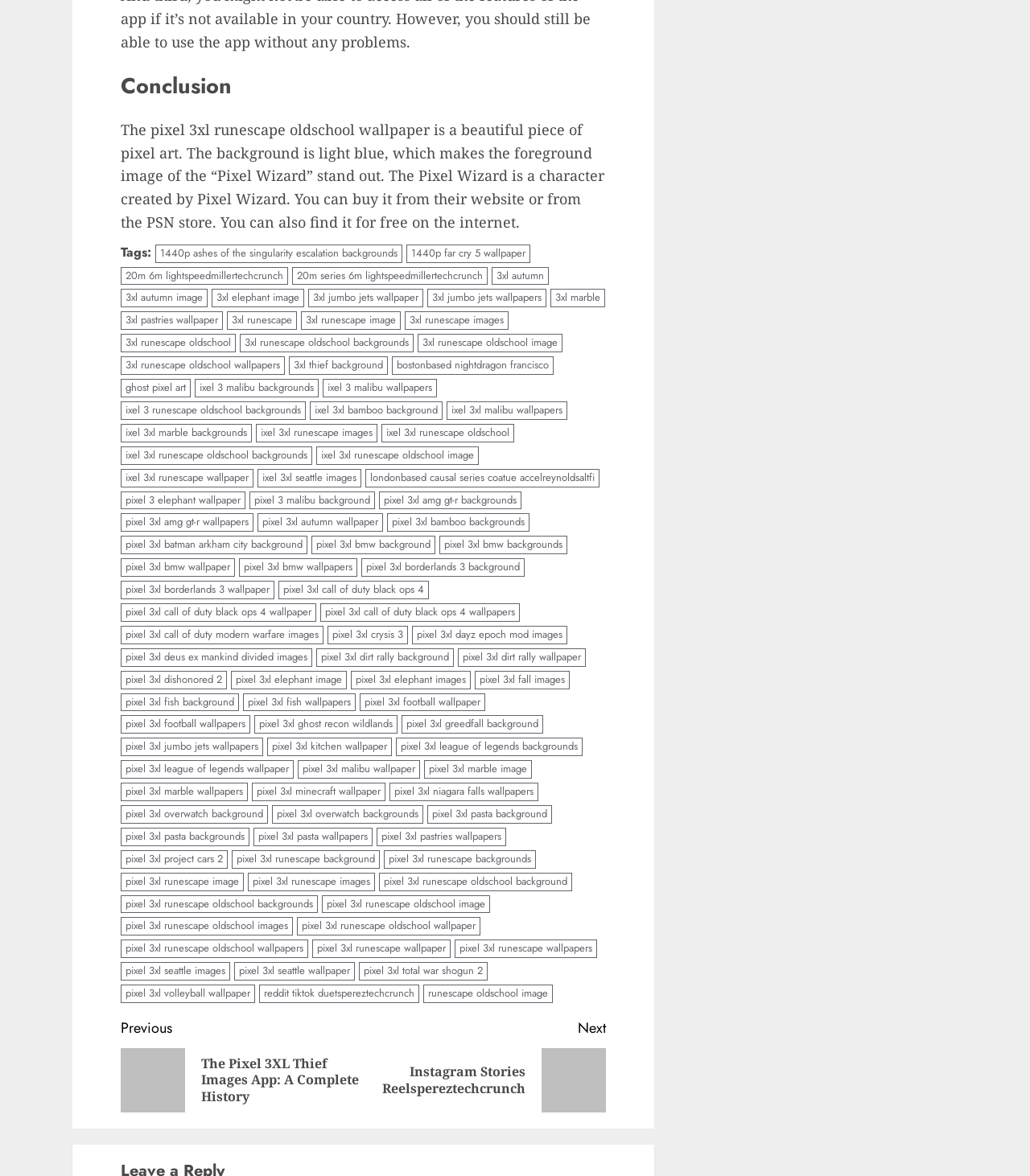Locate the bounding box of the user interface element based on this description: "pixel 3xl bmw wallpapers".

[0.232, 0.475, 0.347, 0.49]